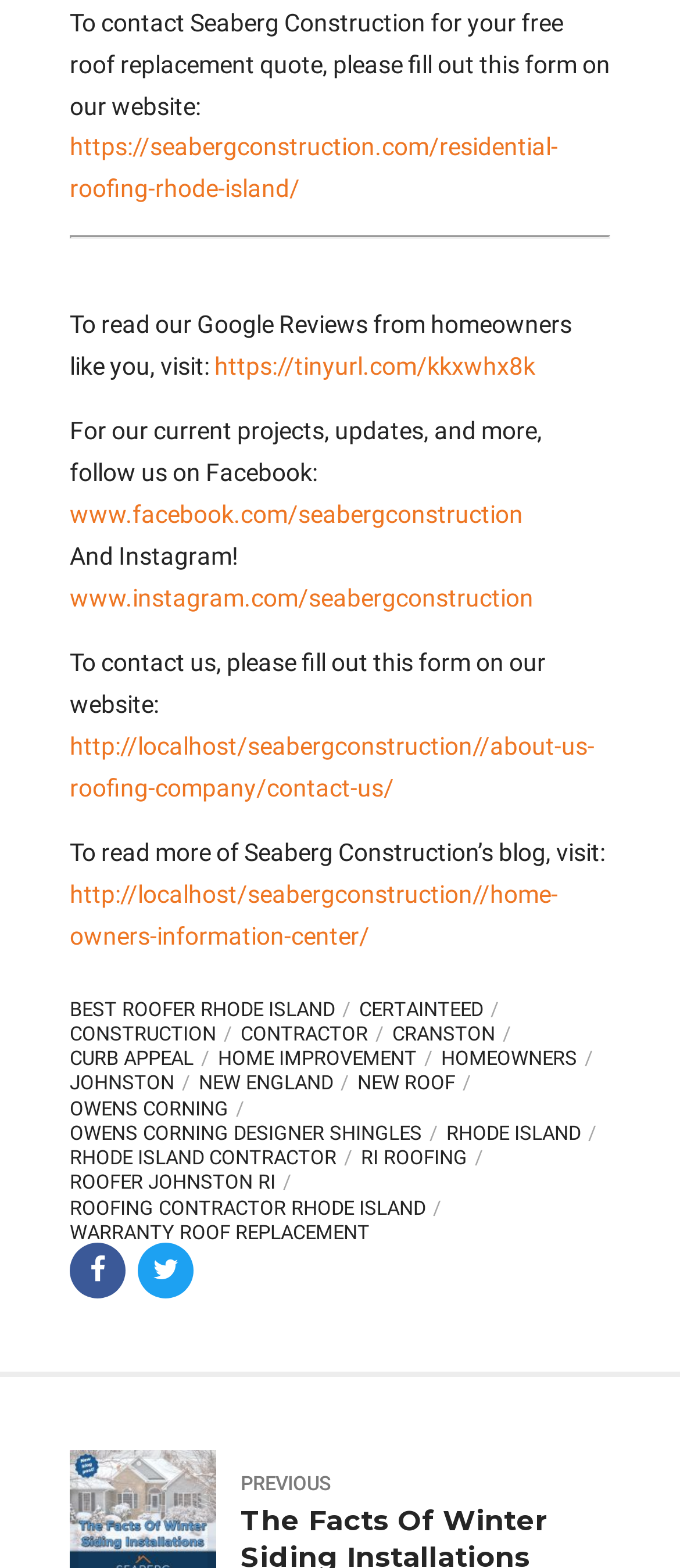Find the bounding box coordinates of the clickable element required to execute the following instruction: "Read more of Seaberg Construction’s blog". Provide the coordinates as four float numbers between 0 and 1, i.e., [left, top, right, bottom].

[0.103, 0.562, 0.821, 0.606]